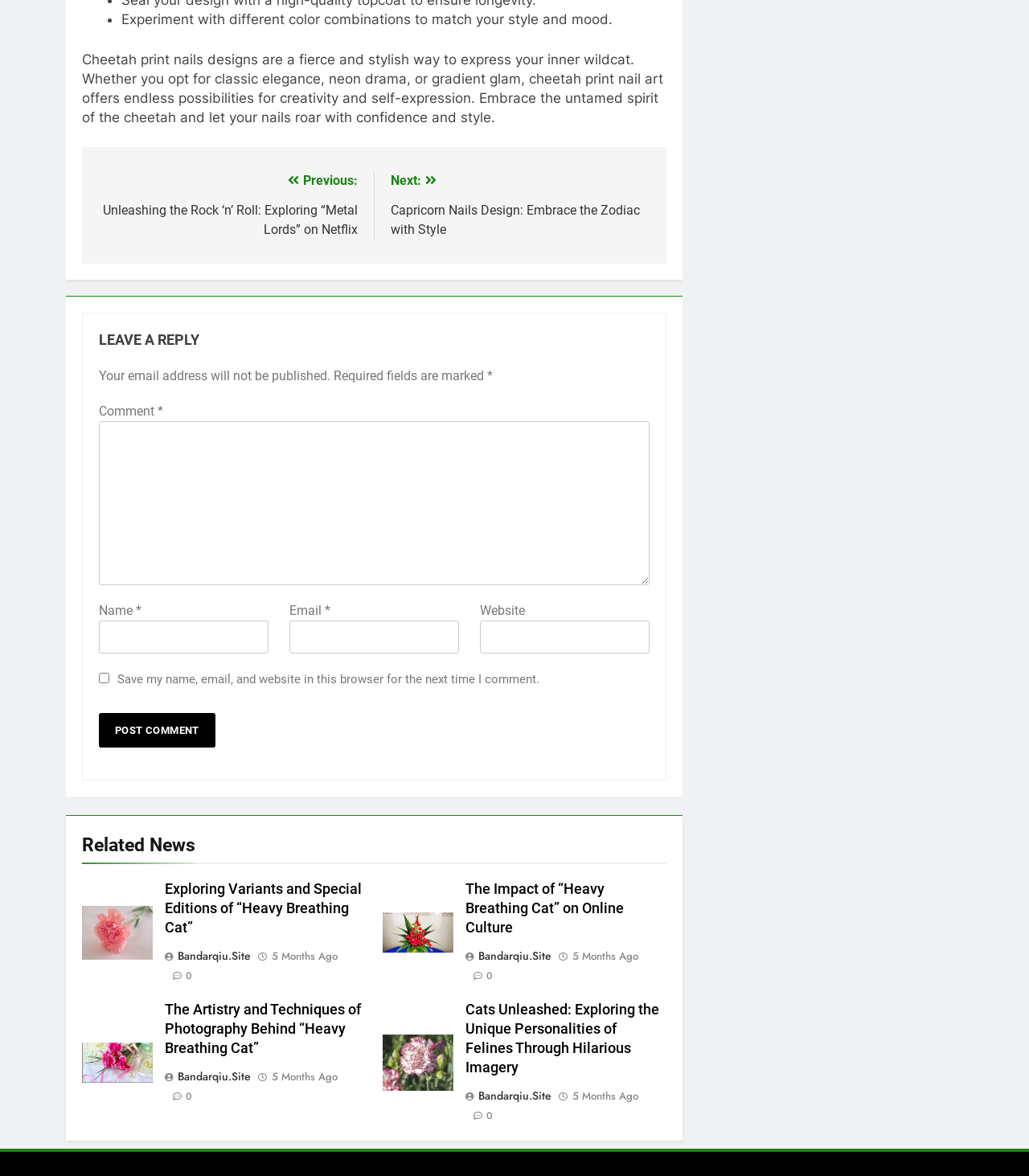Based on the element description parent_node: Name * name="author", identify the bounding box coordinates for the UI element. The coordinates should be in the format (top-left x, top-left y, bottom-right x, bottom-right y) and within the 0 to 1 range.

[0.096, 0.528, 0.261, 0.556]